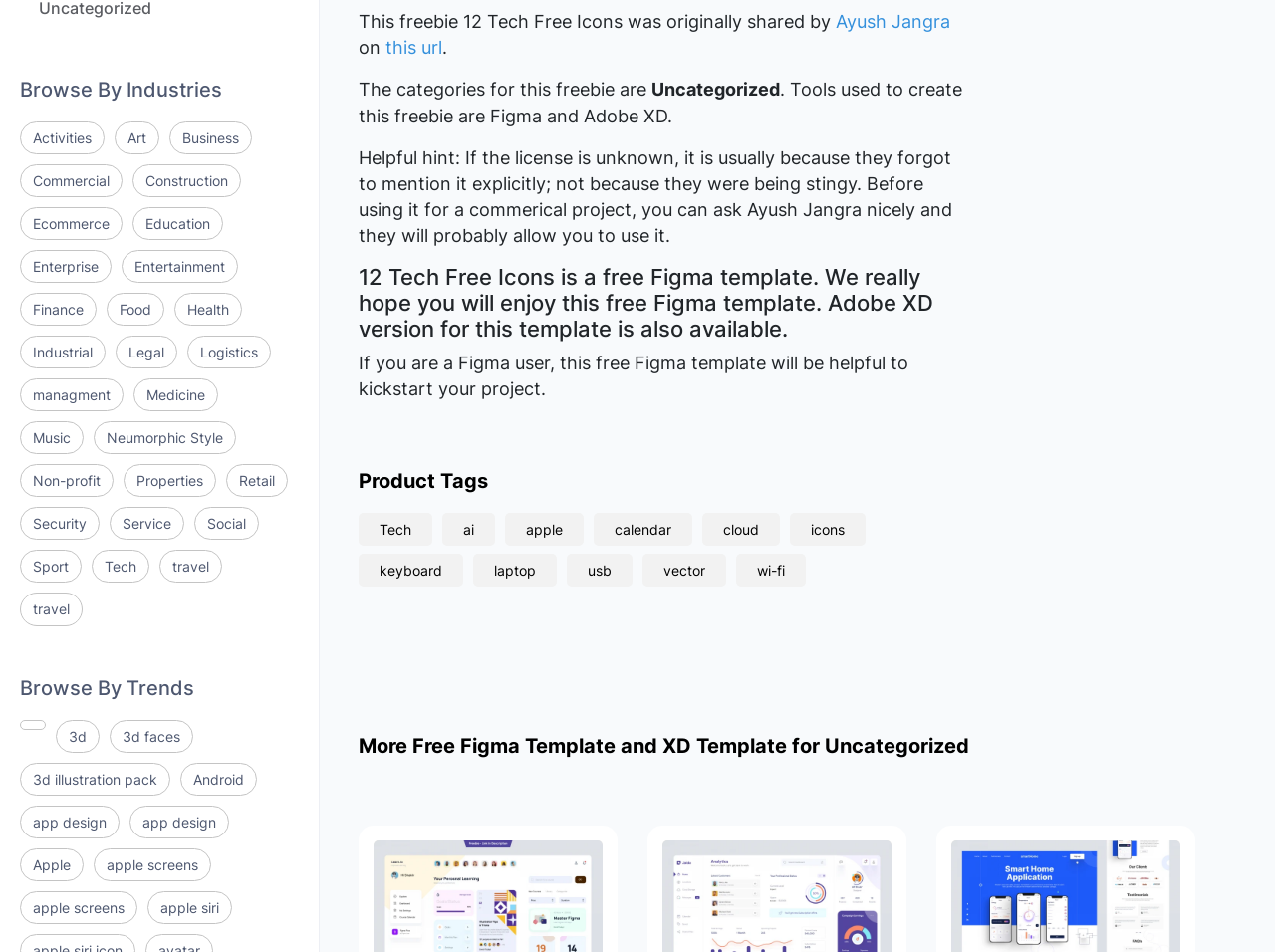Determine the bounding box coordinates for the area you should click to complete the following instruction: "Click on the link 'Activities'".

[0.016, 0.128, 0.082, 0.162]